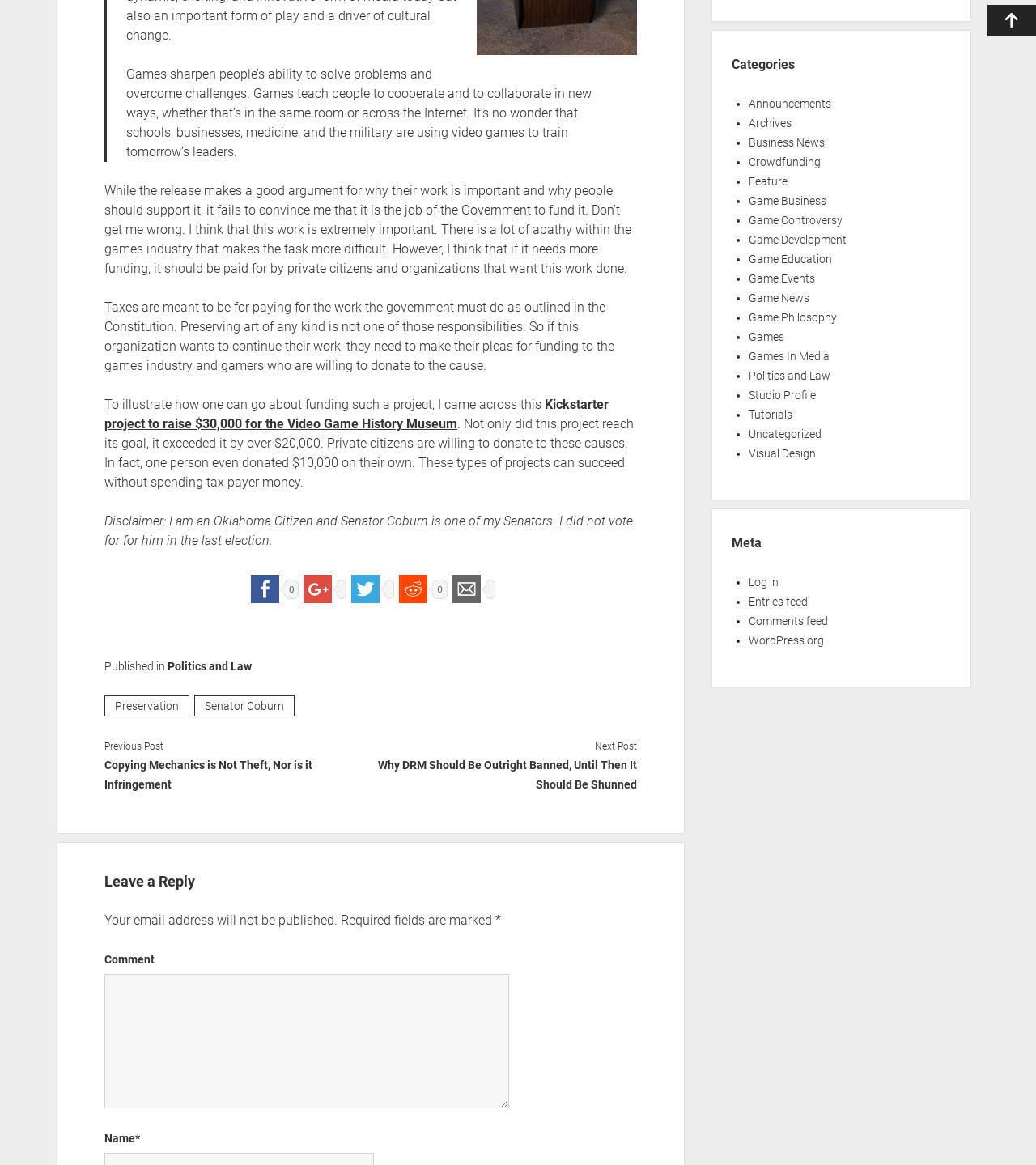Provide a brief response using a word or short phrase to this question:
What is the purpose of the link 'Kickstarter project to raise $30,000 for the Video Game History Museum'?

To raise funds